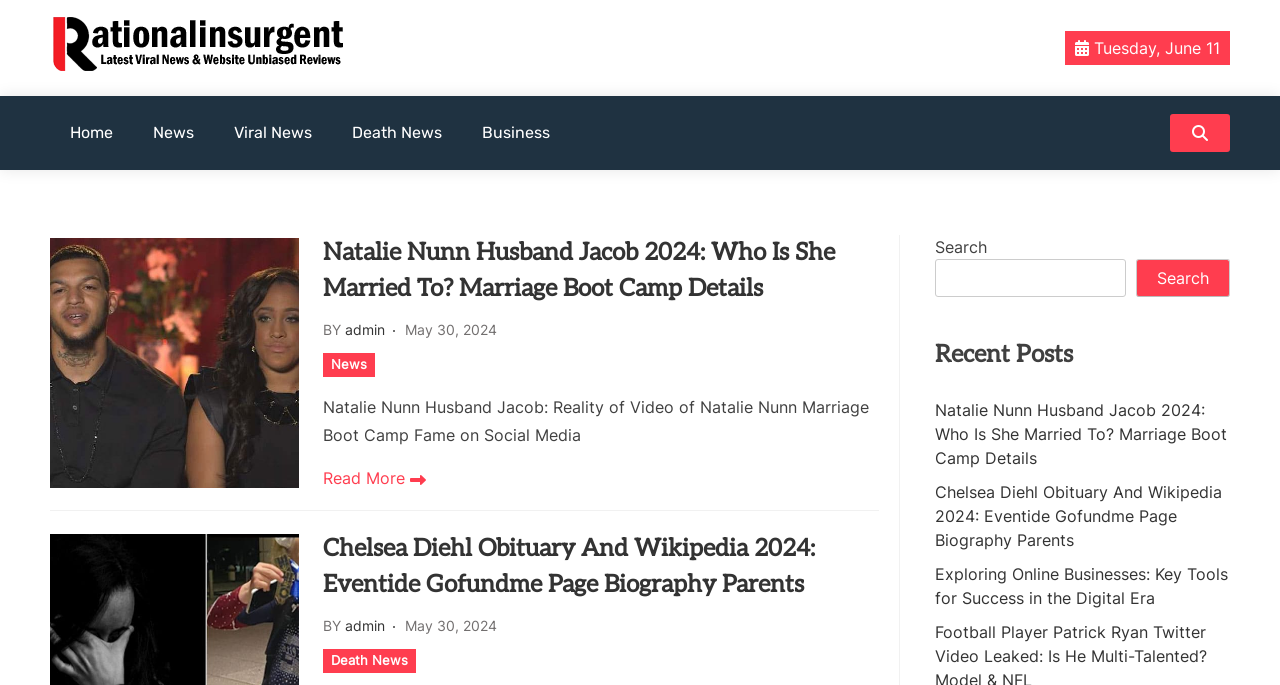Locate the bounding box of the user interface element based on this description: "May 30, 2024May 30, 2024".

[0.317, 0.901, 0.389, 0.926]